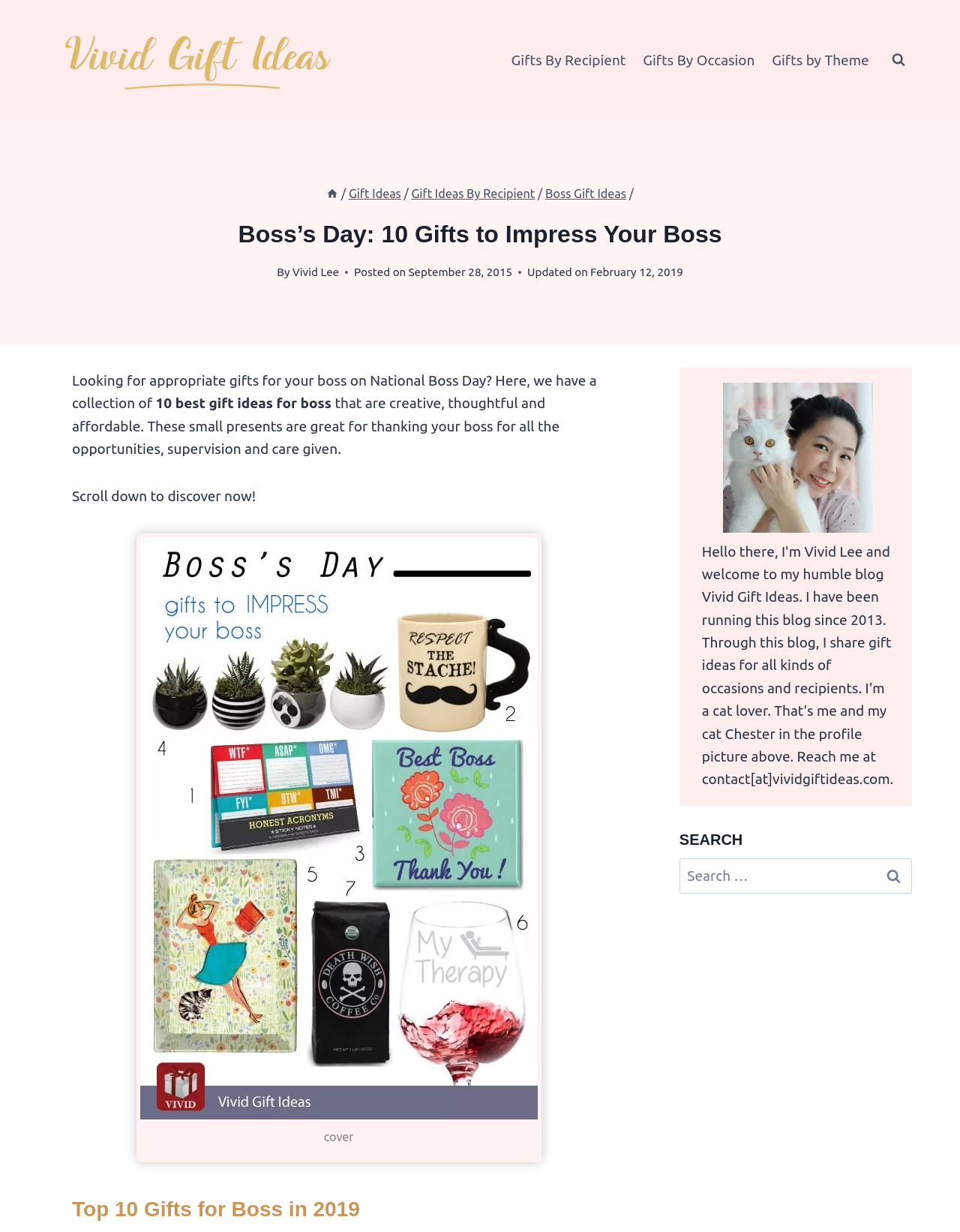How many gift ideas are presented?
Please provide a full and detailed response to the question.

The heading 'Top 10 Gifts for Boss in 2019' and the text '10 best gift ideas for boss' indicate that there are 10 gift ideas presented on the webpage.